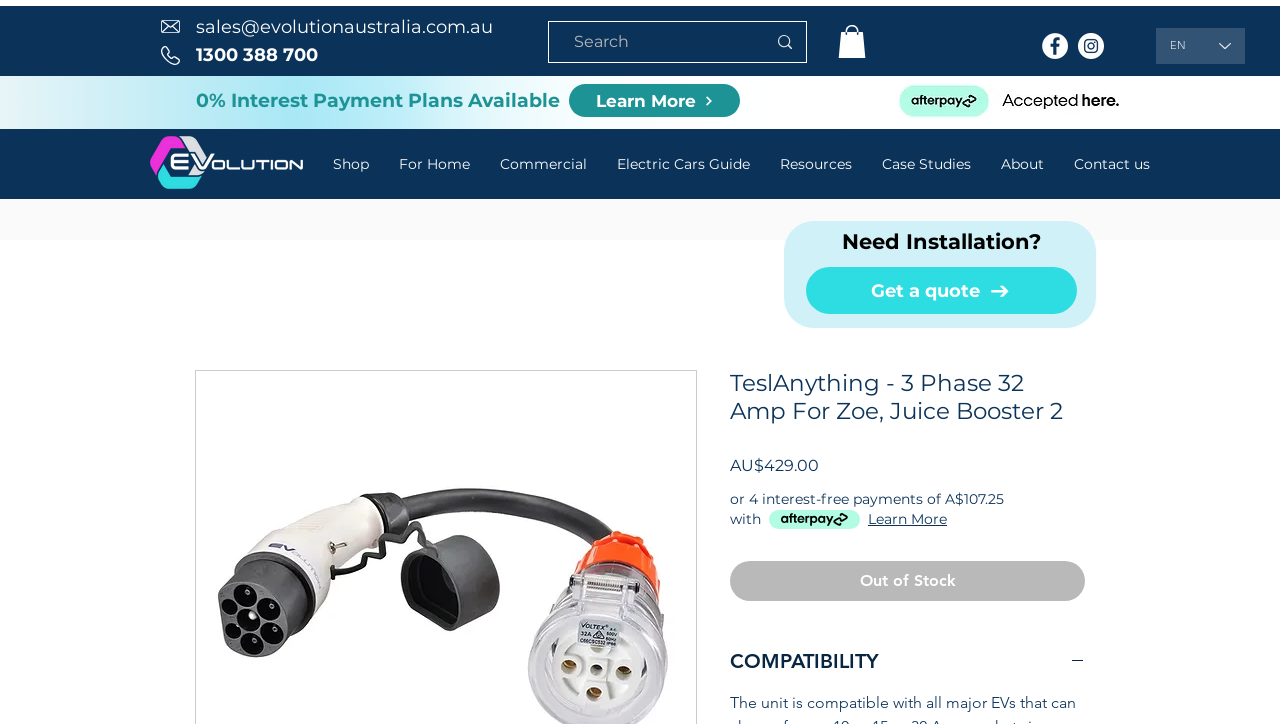What is the price of the product 'TeslAnything - 3 Phase 32 Amp For Zoe, Juice Booster 2'?
Ensure your answer is thorough and detailed.

I found the price by looking at the StaticText element with the text 'AU$429.00' which is located in the product page region, below the product name 'TeslAnything - 3 Phase 32 Amp For Zoe, Juice Booster 2'.